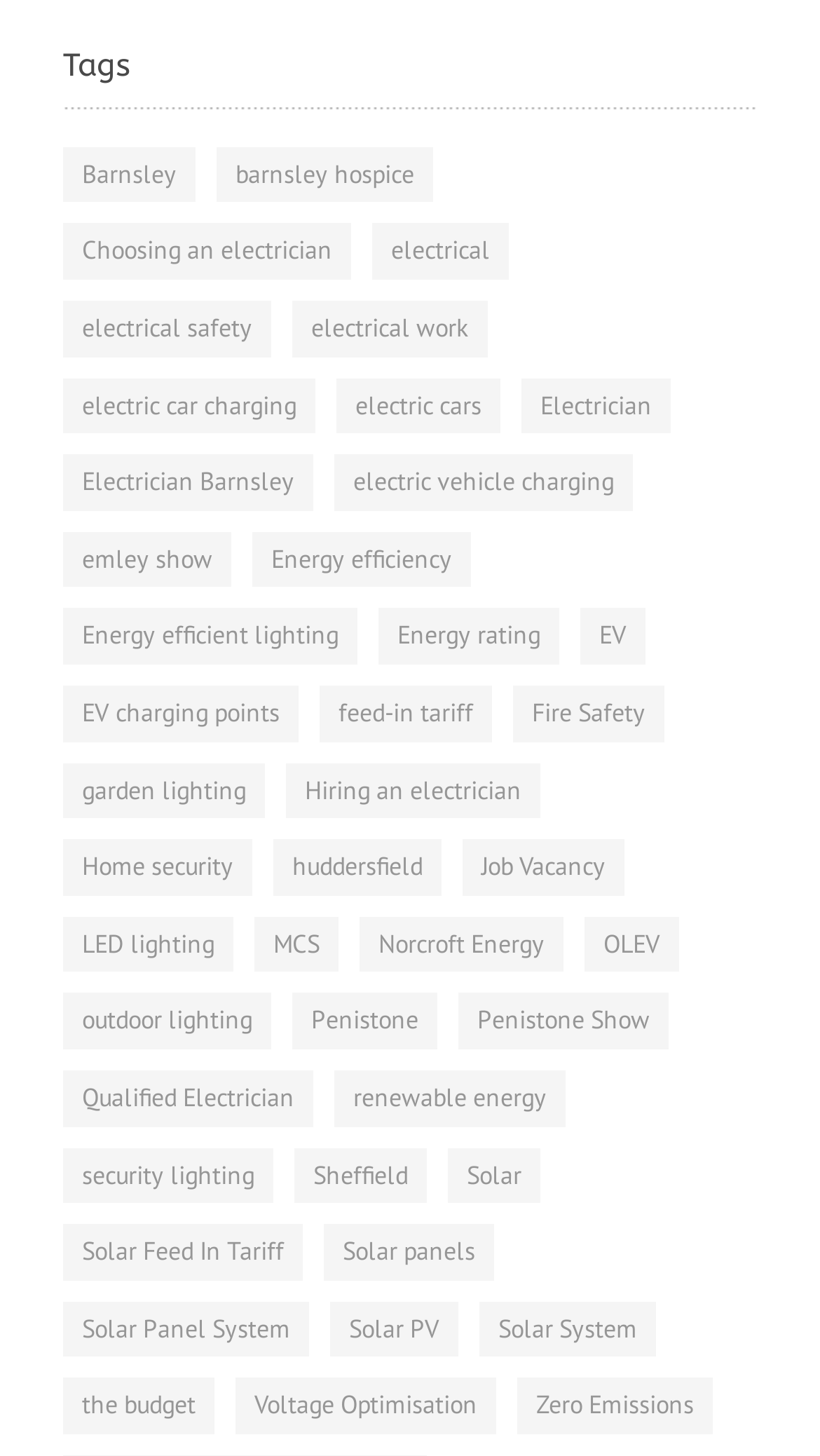Please respond to the question with a concise word or phrase:
What is the topic related to job?

Job Vacancy